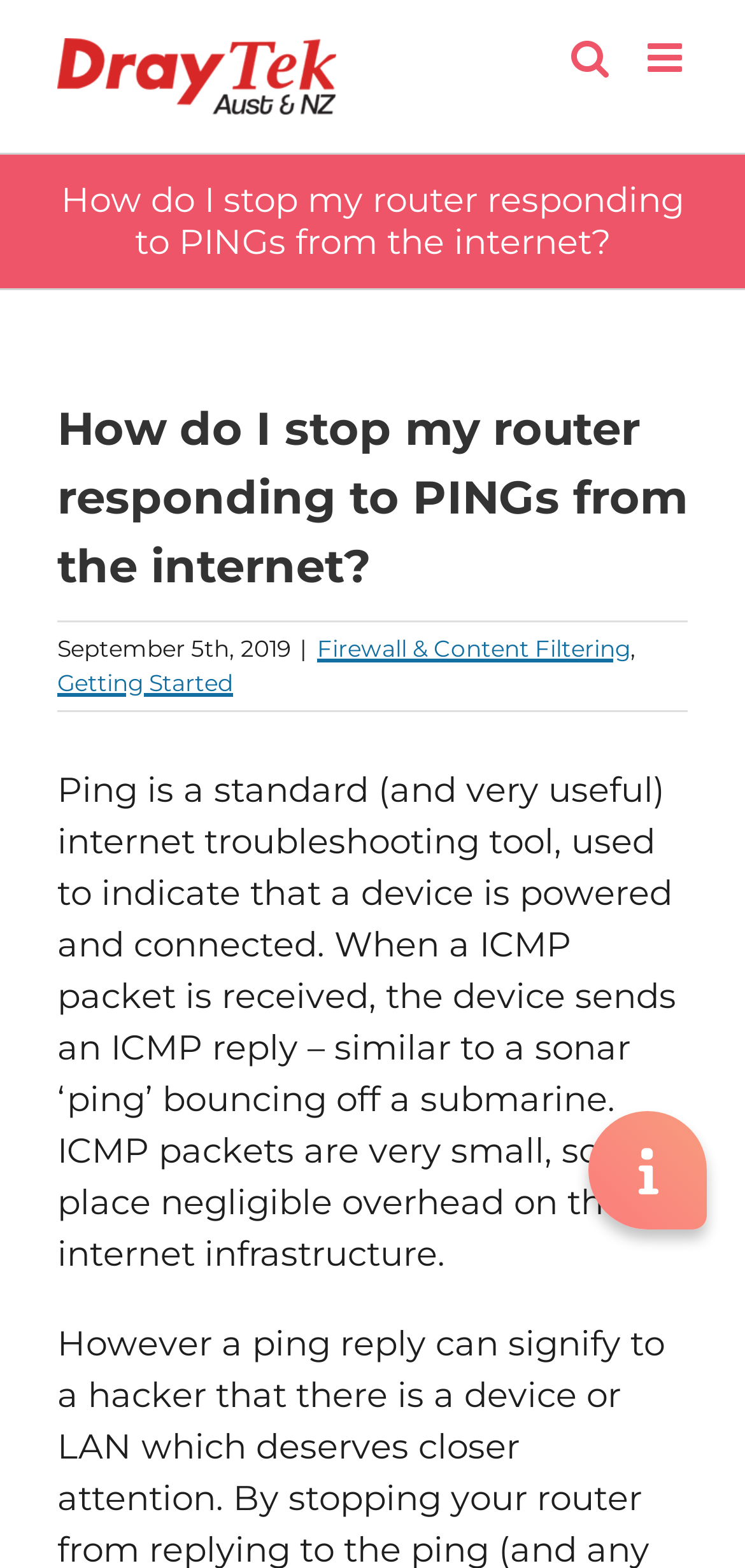What is the topic of the article?
Please use the image to provide a one-word or short phrase answer.

Stopping router response to PINGs